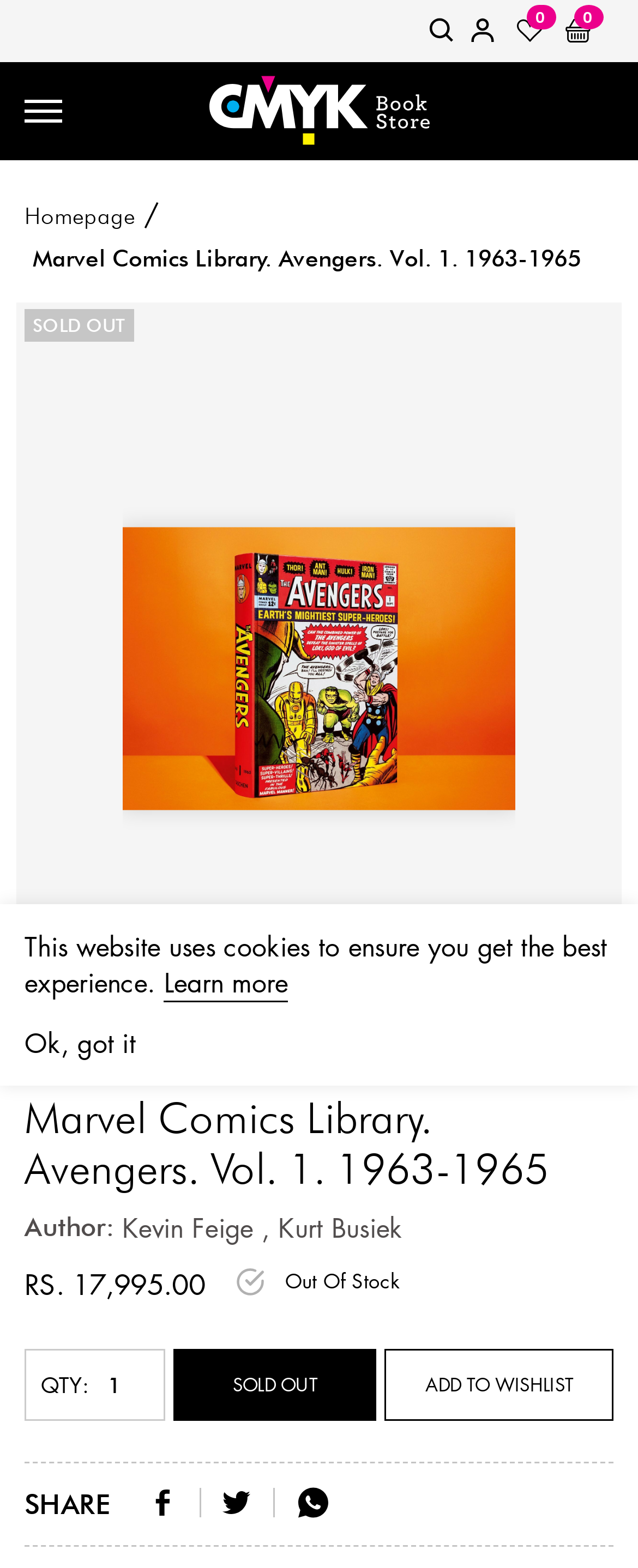What is the price of the book?
Using the image, elaborate on the answer with as much detail as possible.

The webpage displays the price 'RS. 17,995.00' below the authors' names, indicating that this is the price of the book.